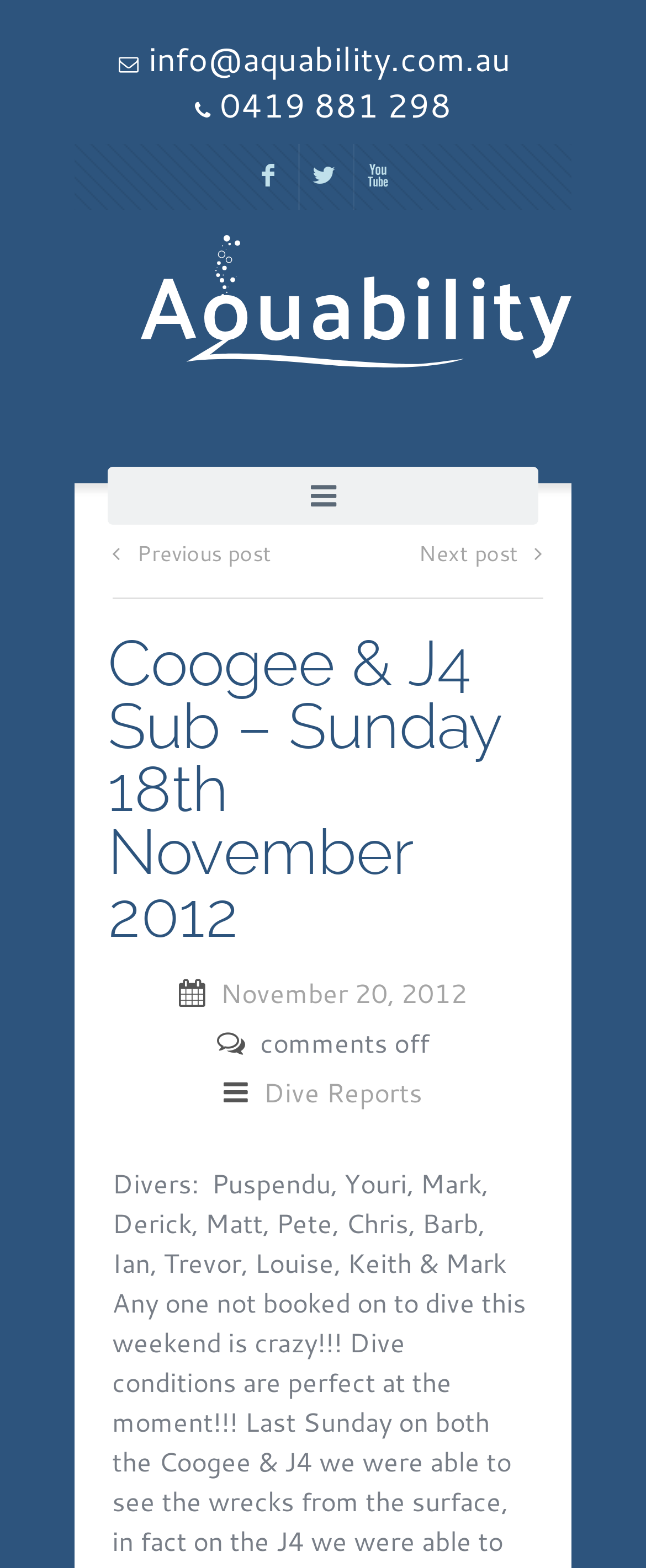Select the bounding box coordinates of the element I need to click to carry out the following instruction: "Call 0419 881 298".

[0.34, 0.052, 0.699, 0.081]